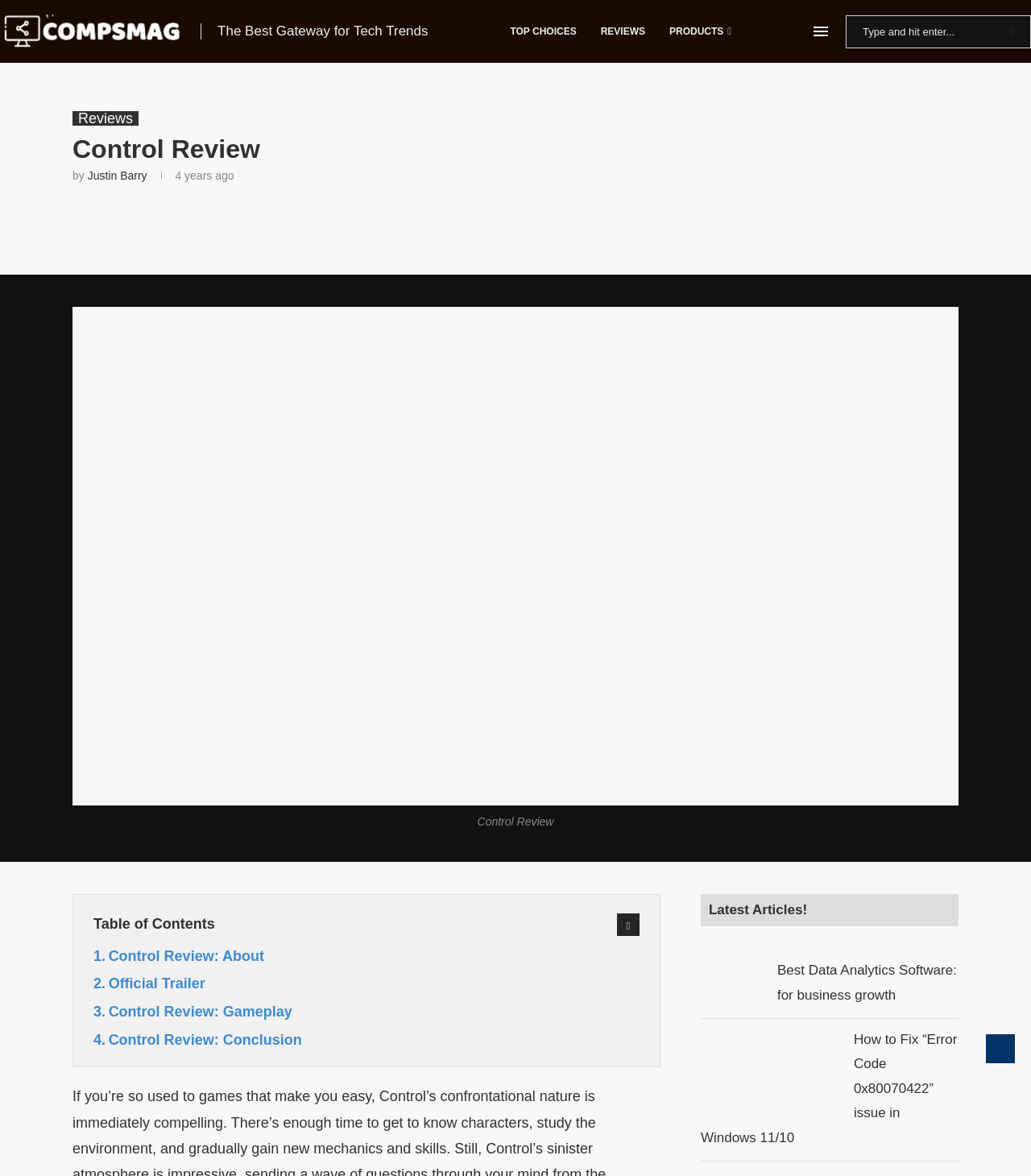How long ago was the Control Review published?
Using the image, respond with a single word or phrase.

4 years ago